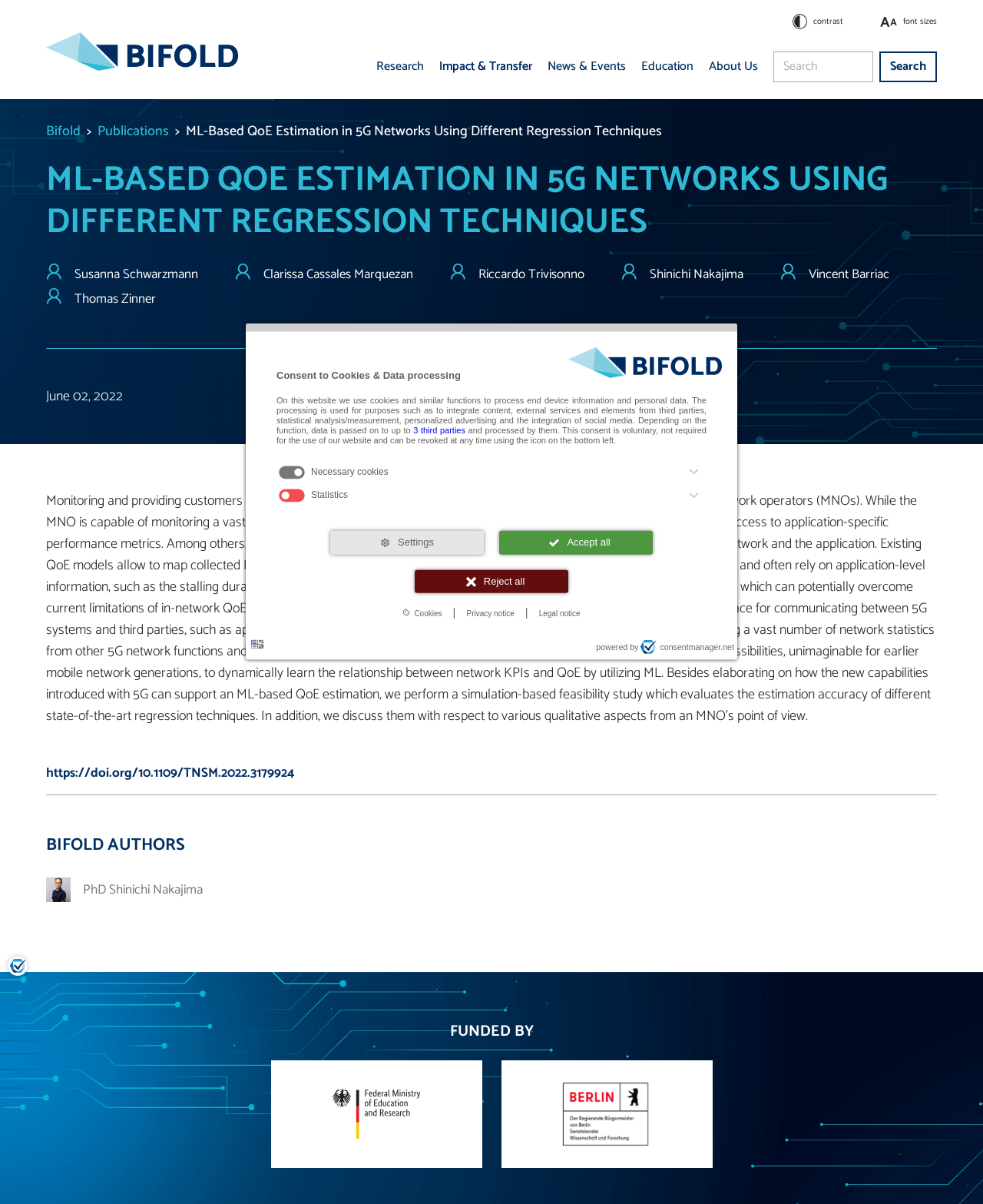Pinpoint the bounding box coordinates of the clickable area needed to execute the instruction: "Go to the top of the page". The coordinates should be specified as four float numbers between 0 and 1, i.e., [left, top, right, bottom].

[0.947, 0.773, 0.984, 0.804]